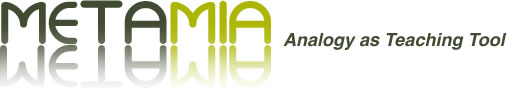Analyze the image and describe all key details you can observe.

The image features the logo of "METAMIA," which serves as a platform emphasizing the use of analogy as a teaching tool. The logo's design showcases the name “METAMIA” prominently, using a modern typeface that is both stylized and legible. The letters display a gradient from dark green to light, reflecting creativity and growth, essential themes in education. Below the name, the tagline "Analogy as Teaching Tool" underscores the site's mission, inviting users to explore the integration of analogies in learning contexts. This visual representation strongly aligns with the site's focus on enhancing understanding through metaphorical thinking, making complex ideas more accessible.